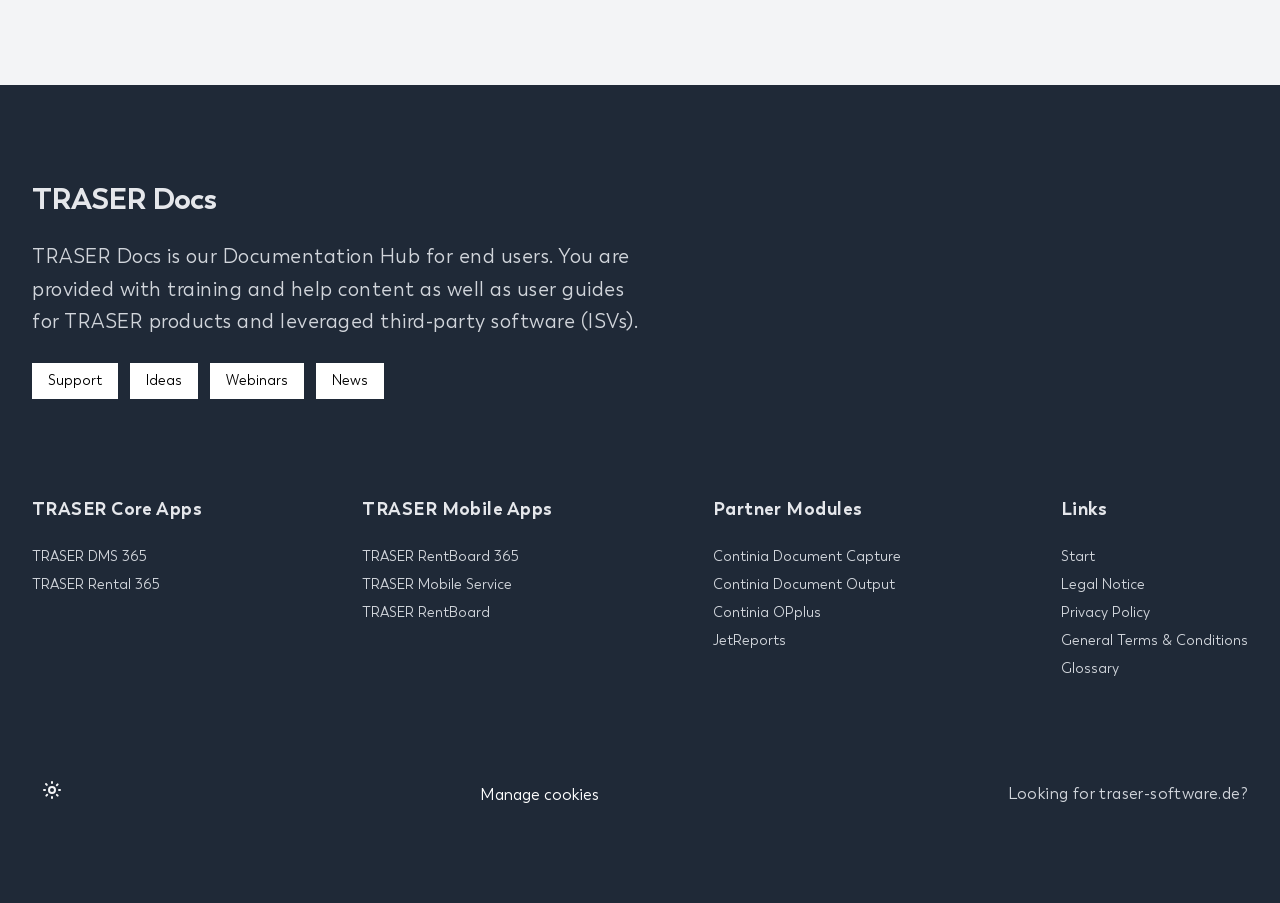Locate the bounding box coordinates of the area you need to click to fulfill this instruction: 'Go to Support'. The coordinates must be in the form of four float numbers ranging from 0 to 1: [left, top, right, bottom].

[0.025, 0.401, 0.092, 0.441]